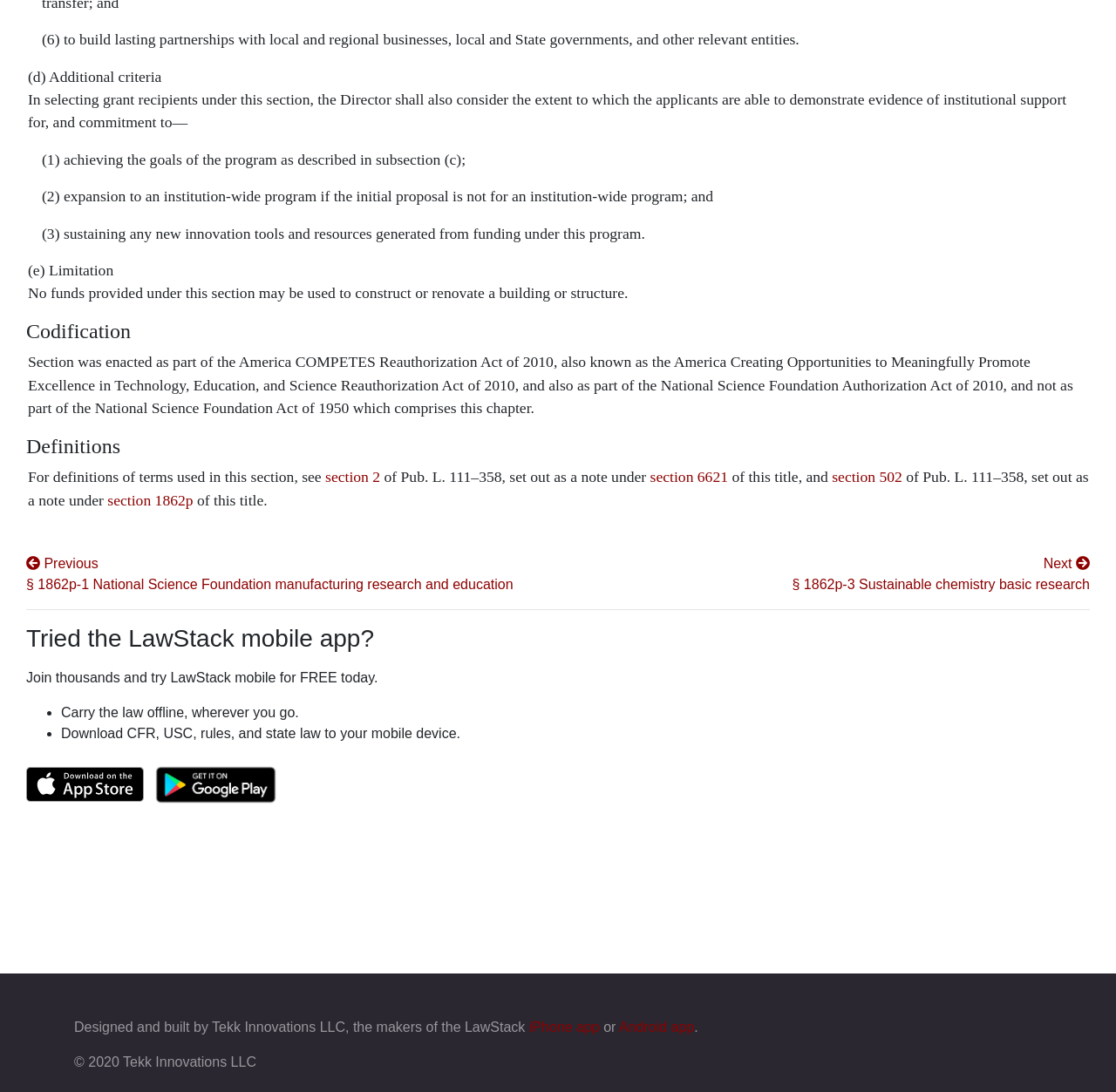Provide a thorough and detailed response to the question by examining the image: 
What is the name of the company that designed and built the LawStack?

The text 'Designed and built by Tekk Innovations LLC, the makers of the LawStack' indicates that the company that designed and built the LawStack is Tekk Innovations LLC.